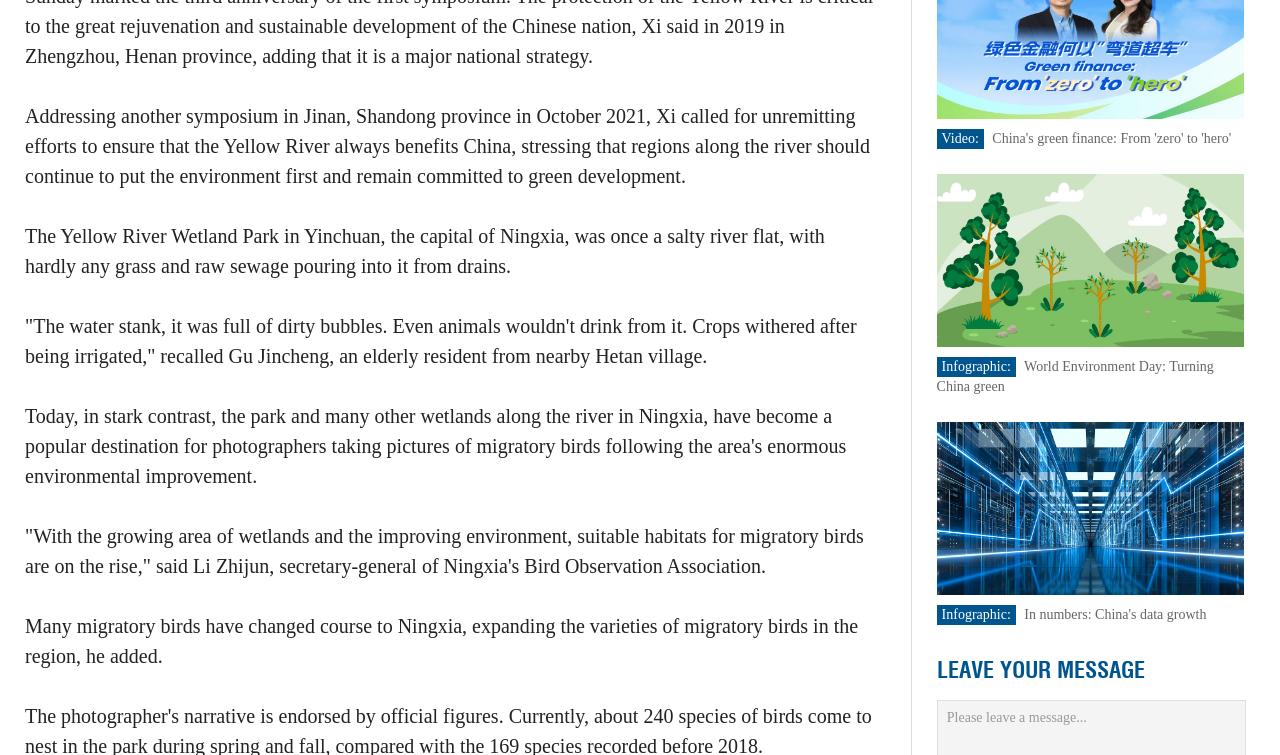From the element description Religion, predict the bounding box coordinates of the UI element. The coordinates must be specified in the format (top-left x, top-left y, bottom-right x, bottom-right y) and should be within the 0 to 1 range.

None